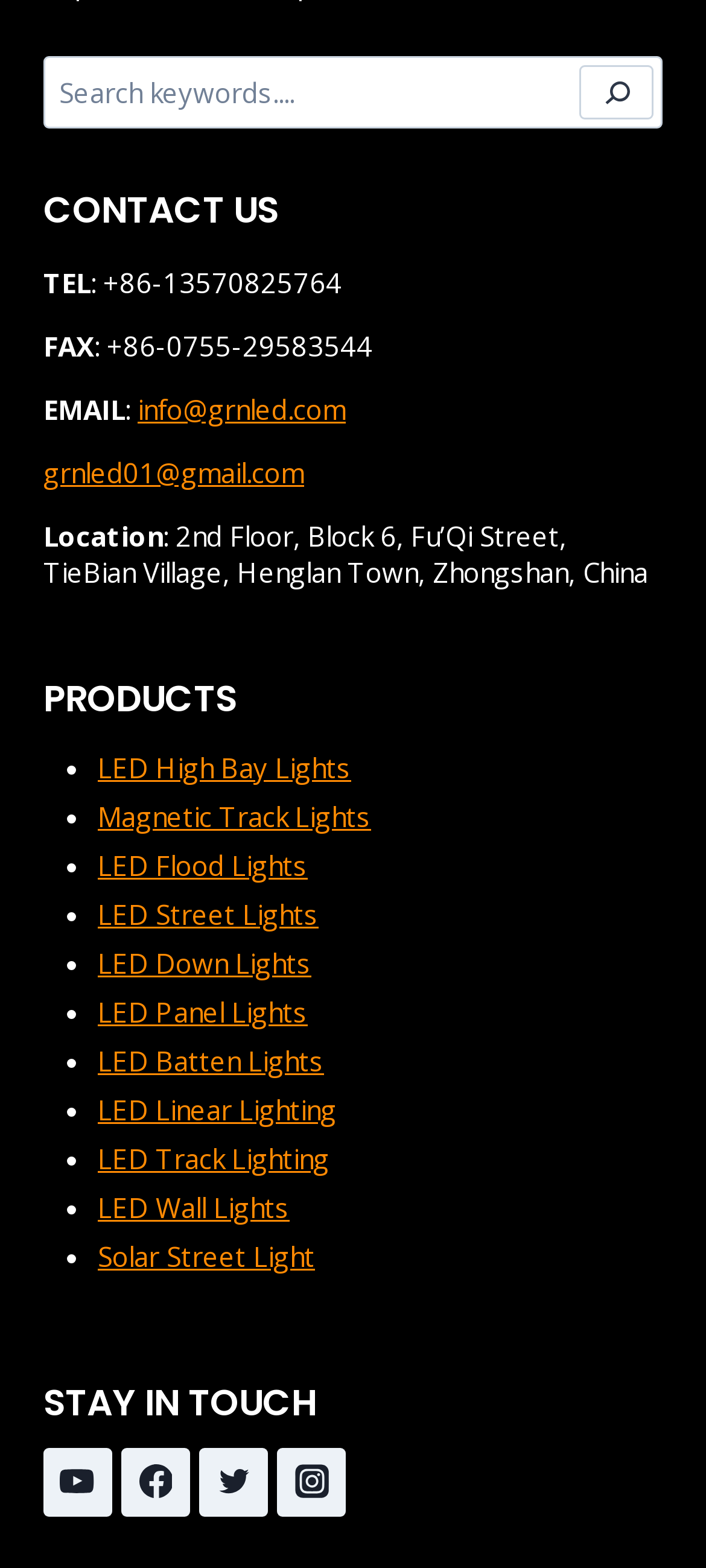What is the company's email address?
Answer the question with as much detail as possible.

The company's email address can be found in the 'CONTACT US' section, where it is listed as 'EMAIL: info@grnled.com'.